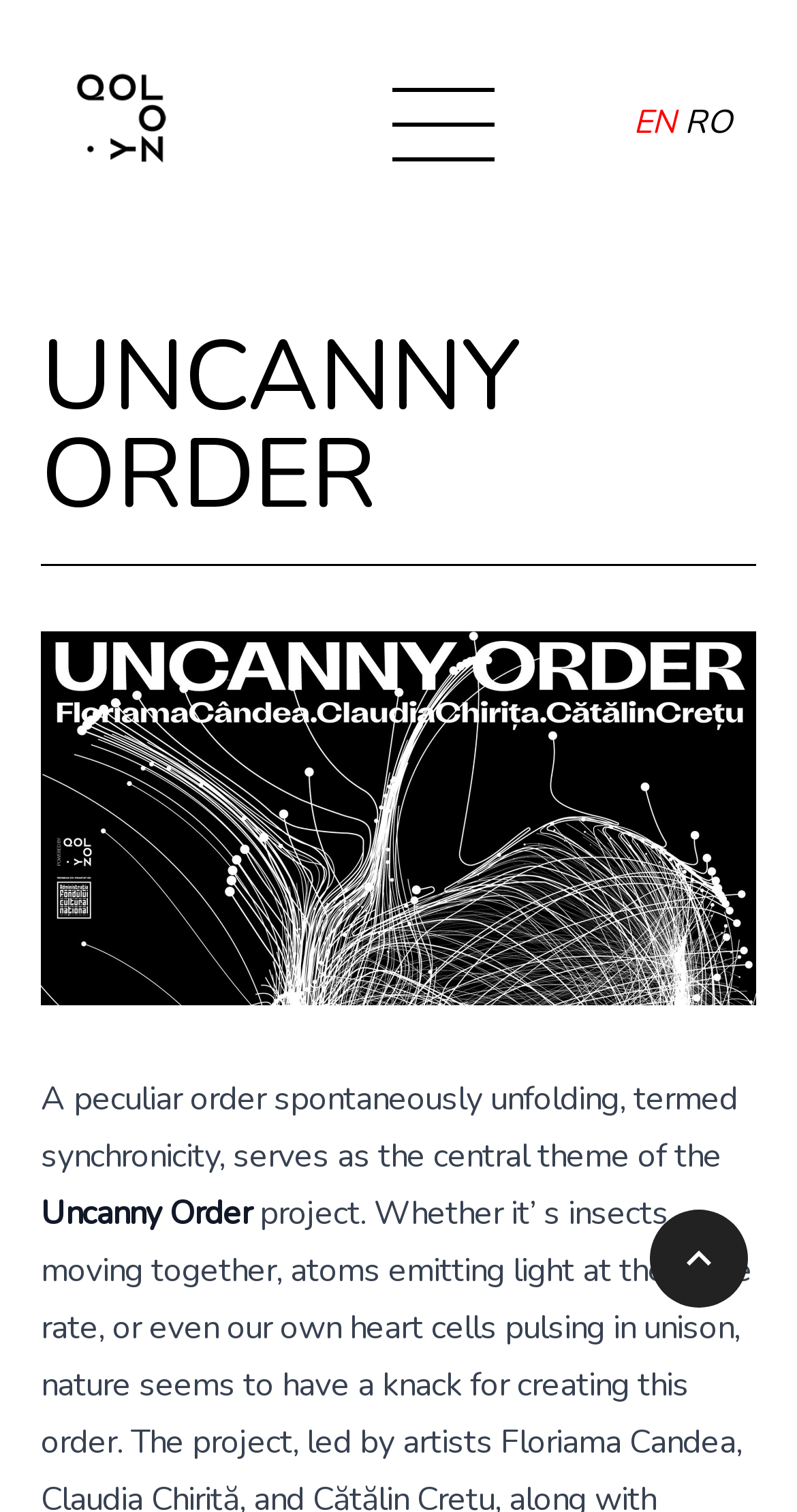Produce an extensive caption that describes everything on the webpage.

The webpage is titled "Qolony | UNCANNY ORDER" and has a header section at the top. In the top-left corner, there is a "Qolony Logo" image, which is a link. To the right of the logo, there are two language options, "EN" and "RO", which are links as well. 

Below the header section, there is a large heading that spans the width of the page, reading "UNCANNY ORDER". A horizontal separator line follows the heading. 

A large image takes up most of the page, with a title "ImageTitle". Below the image, there is a paragraph of text that describes the central theme of the "Uncanny Order" project, which is about synchronicity and peculiar orders. The text is divided into two parts, with the first part describing the concept and the second part highlighting the project's name, "Uncanny Order".